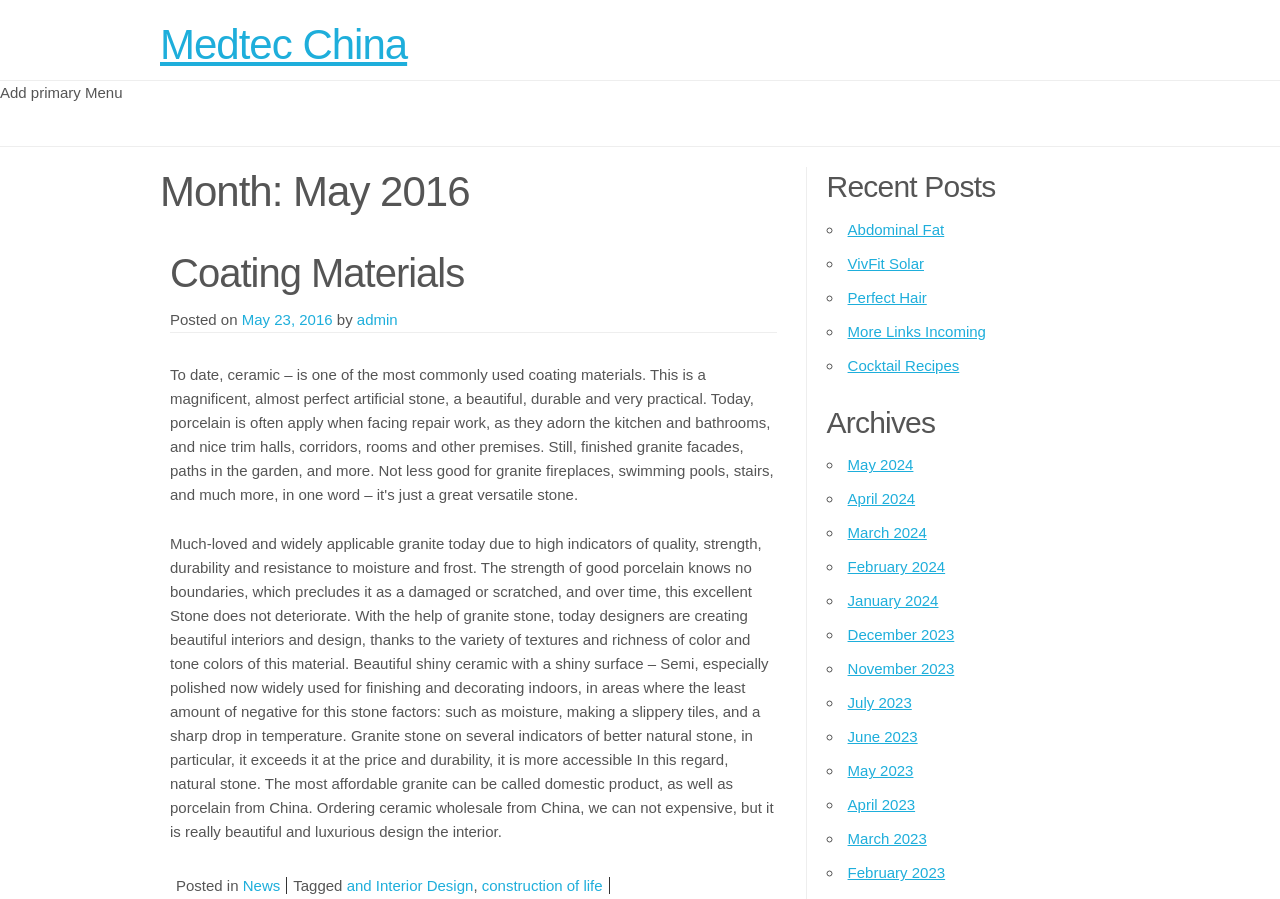Identify the bounding box for the UI element described as: "News". Ensure the coordinates are four float numbers between 0 and 1, formatted as [left, top, right, bottom].

[0.19, 0.975, 0.219, 0.994]